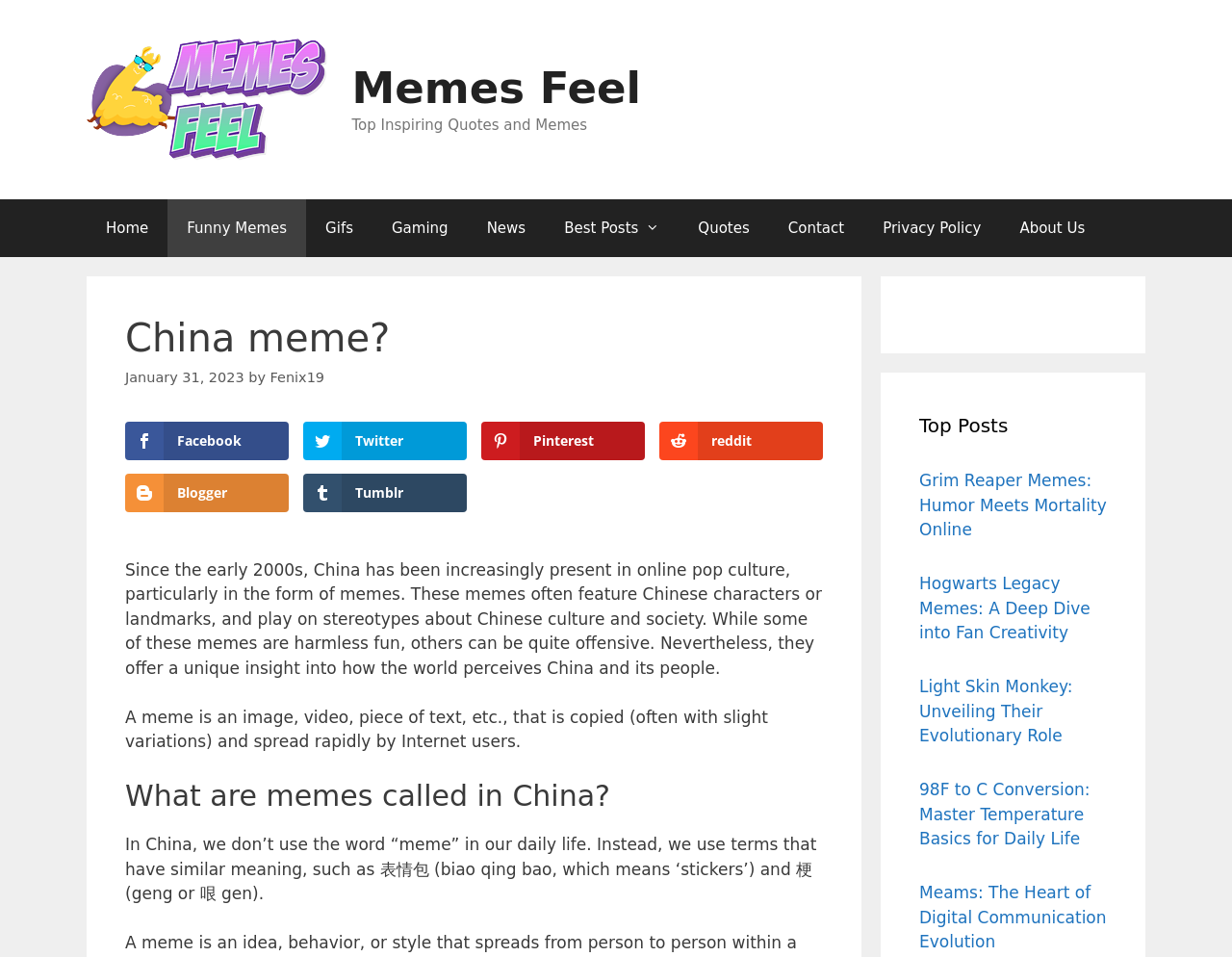Provide a brief response to the question using a single word or phrase: 
How many navigation links are there?

9